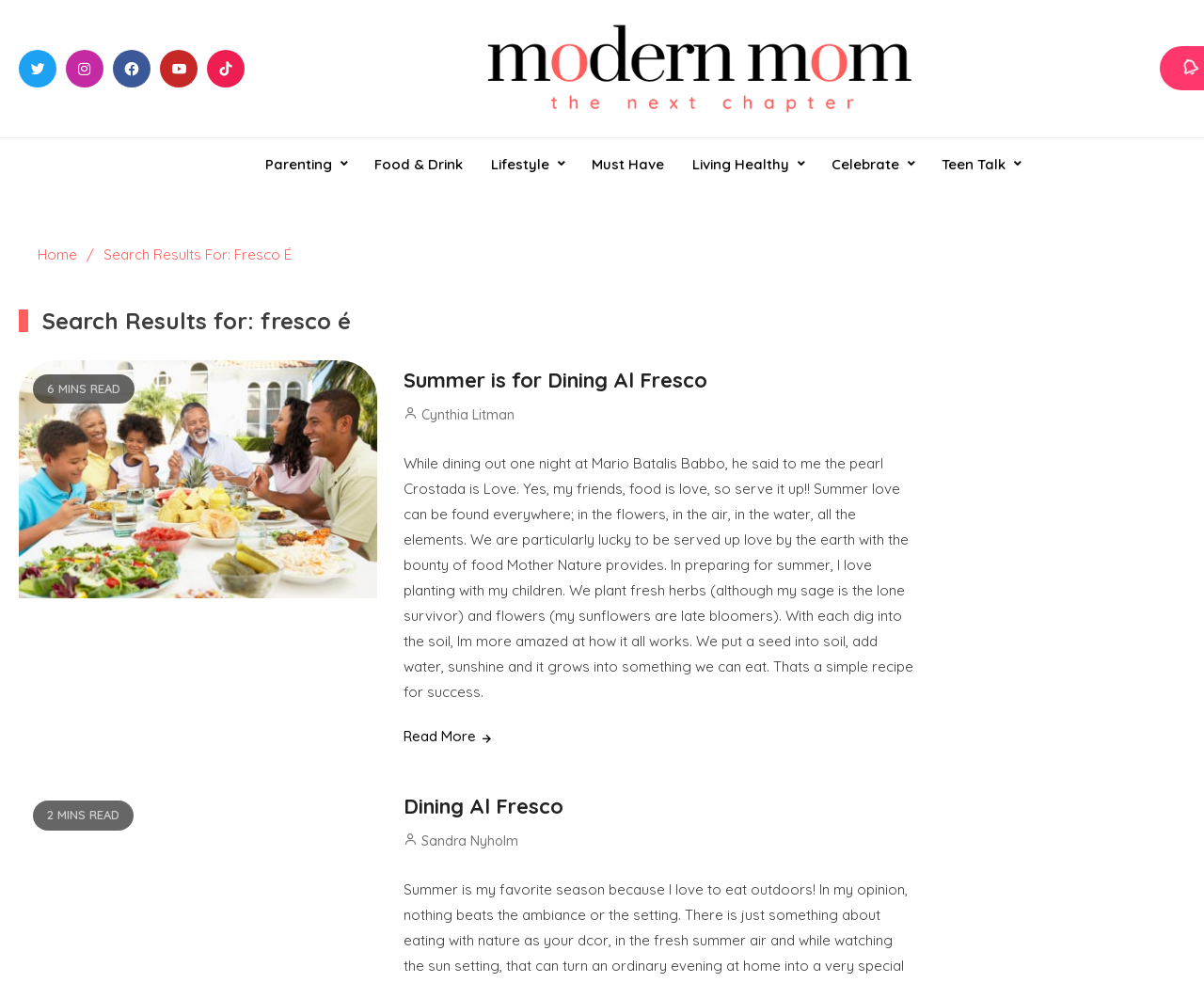What is the name of the website?
Using the image, answer in one word or phrase.

ModernMom